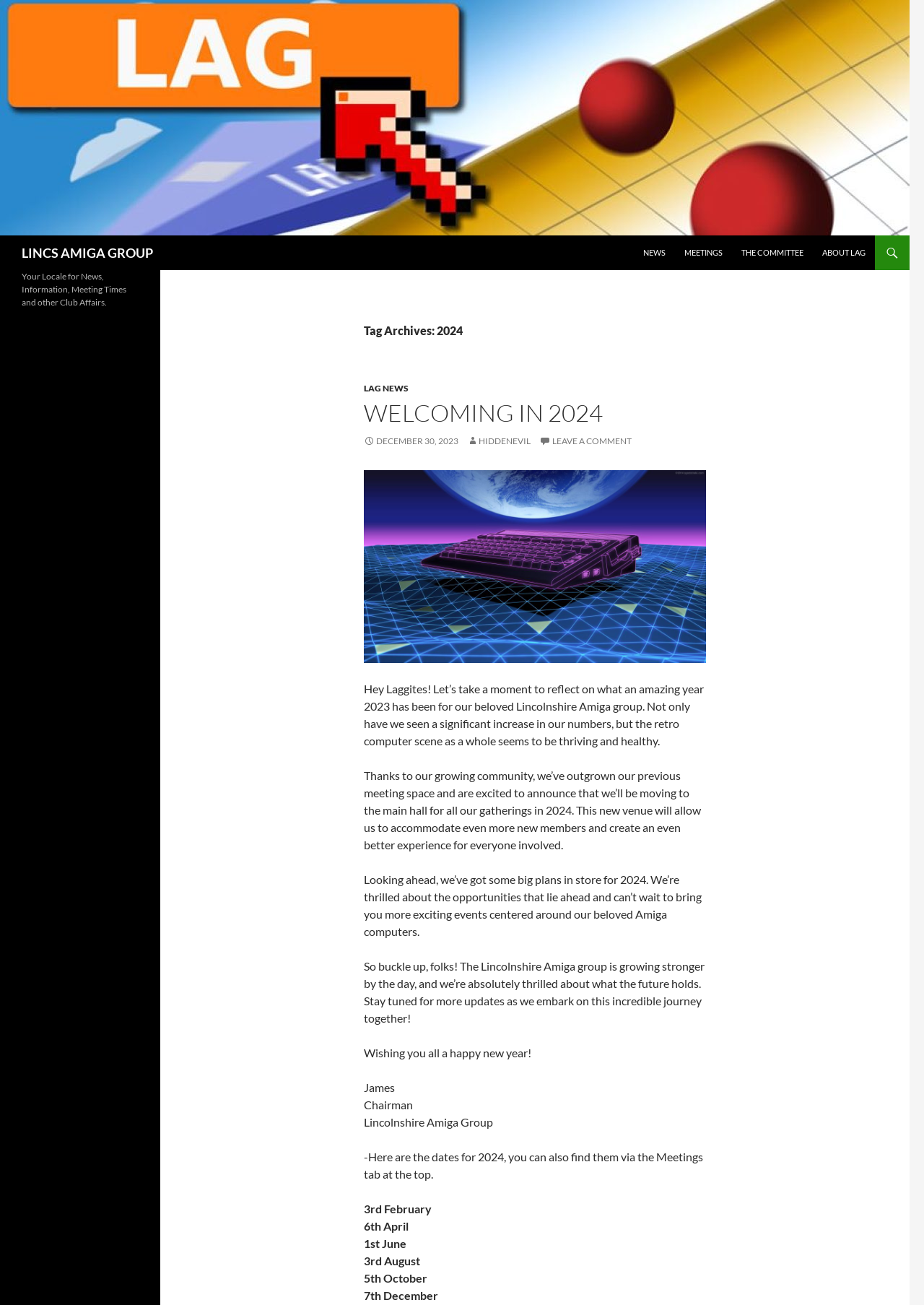Who is the author of the post?
Provide a short answer using one word or a brief phrase based on the image.

James